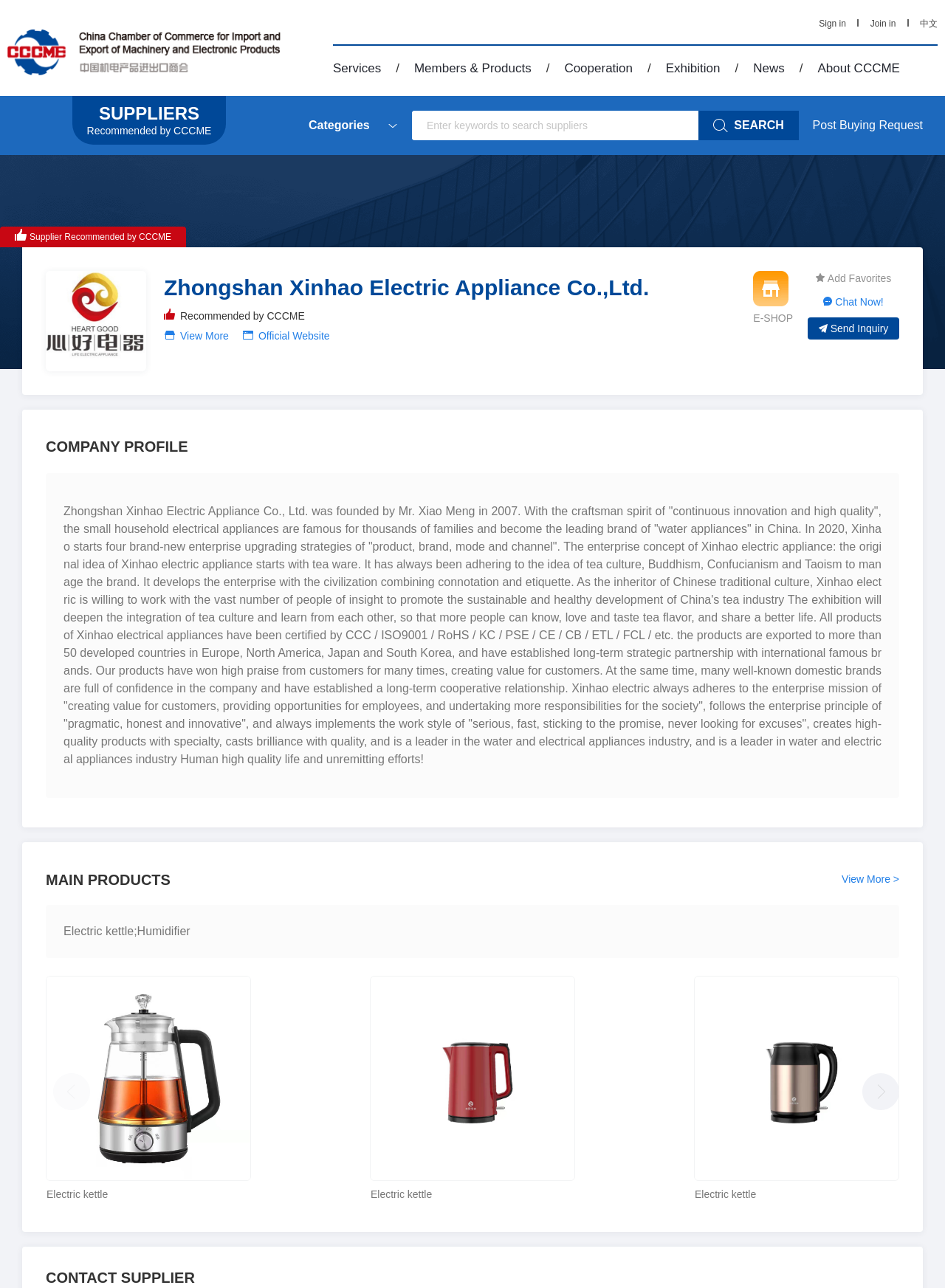Explain the features and main sections of the webpage comprehensively.

This webpage is about the China Chamber of Commerce for Machinery and Electronic Products Import and Export, also known as CCCME. At the top left corner, there is a link to the China Chamber of Commerce, accompanied by an image. On the top right corner, there are links to sign in, join in, and switch to Chinese language.

Below the top section, there is a navigation menu with links to services, members and products, cooperation, exhibition, news, and about CCCME. The menu is separated by forward slashes.

On the left side of the page, there is a section titled "SUPPLIERS Recommended by CCCME" with a description list and a search box to find suppliers. Below the search box, there is a button to search.

The main content of the page is about a supplier, Zhongshan Xinhao Electric Appliance Co., Ltd. There is a brief introduction to the company, followed by a detailed company profile. The company profile includes information about the company's history, mission, and products.

On the right side of the page, there are several sections, including a section with an image and a link to view more recommended suppliers, a section with links to the supplier's official website, add to favorites, chat now, and send inquiry.

Below the company profile, there are sections for main products, including electric kettles and humidifiers, with links to view more products. There is also a slideshow of electric kettle products with previous and next slide buttons.

At the bottom of the page, there is a section titled "CONTACT SUPPLIER" with a link to contact the supplier.